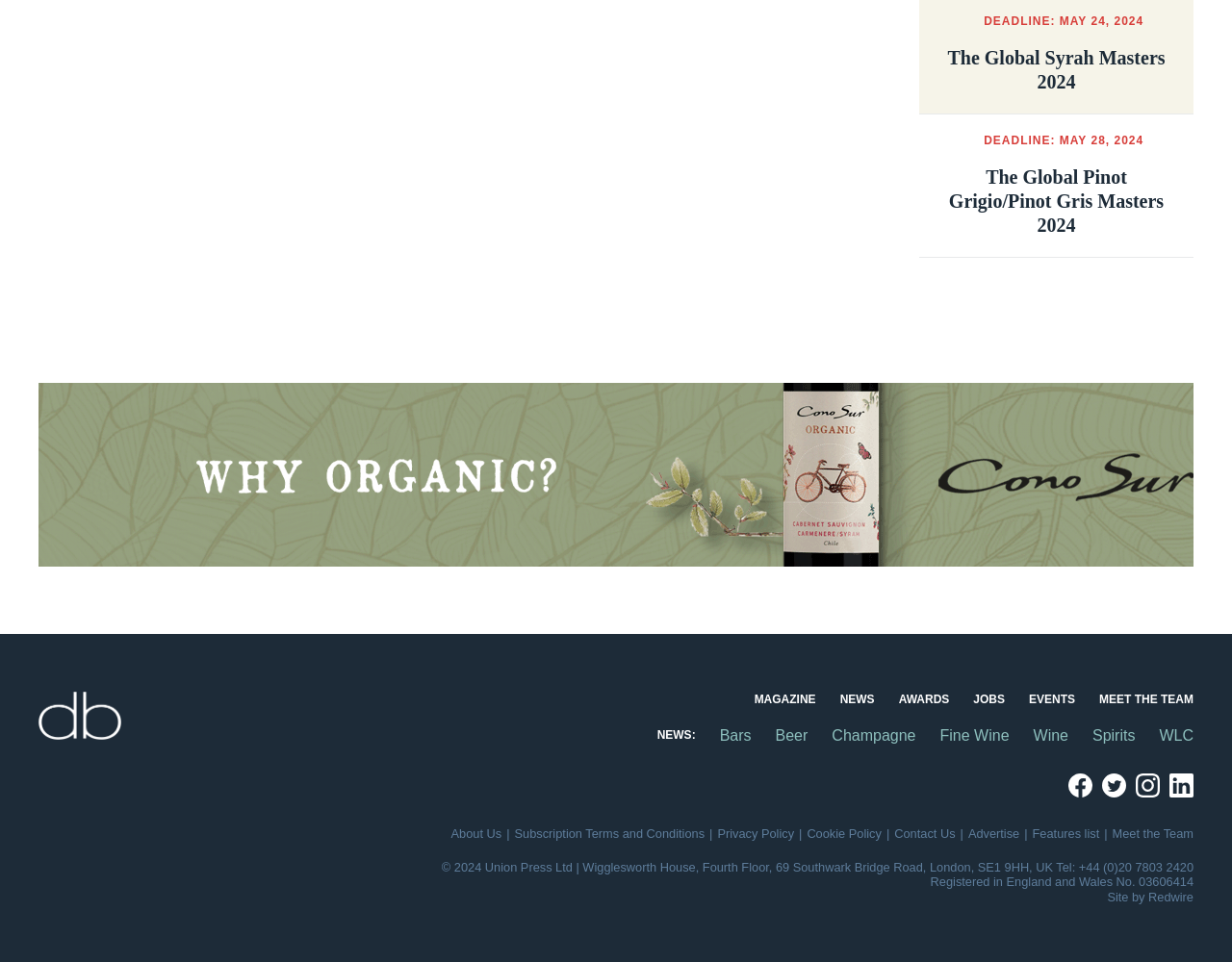Please determine the bounding box coordinates for the UI element described as: "Awards".

[0.729, 0.72, 0.771, 0.734]